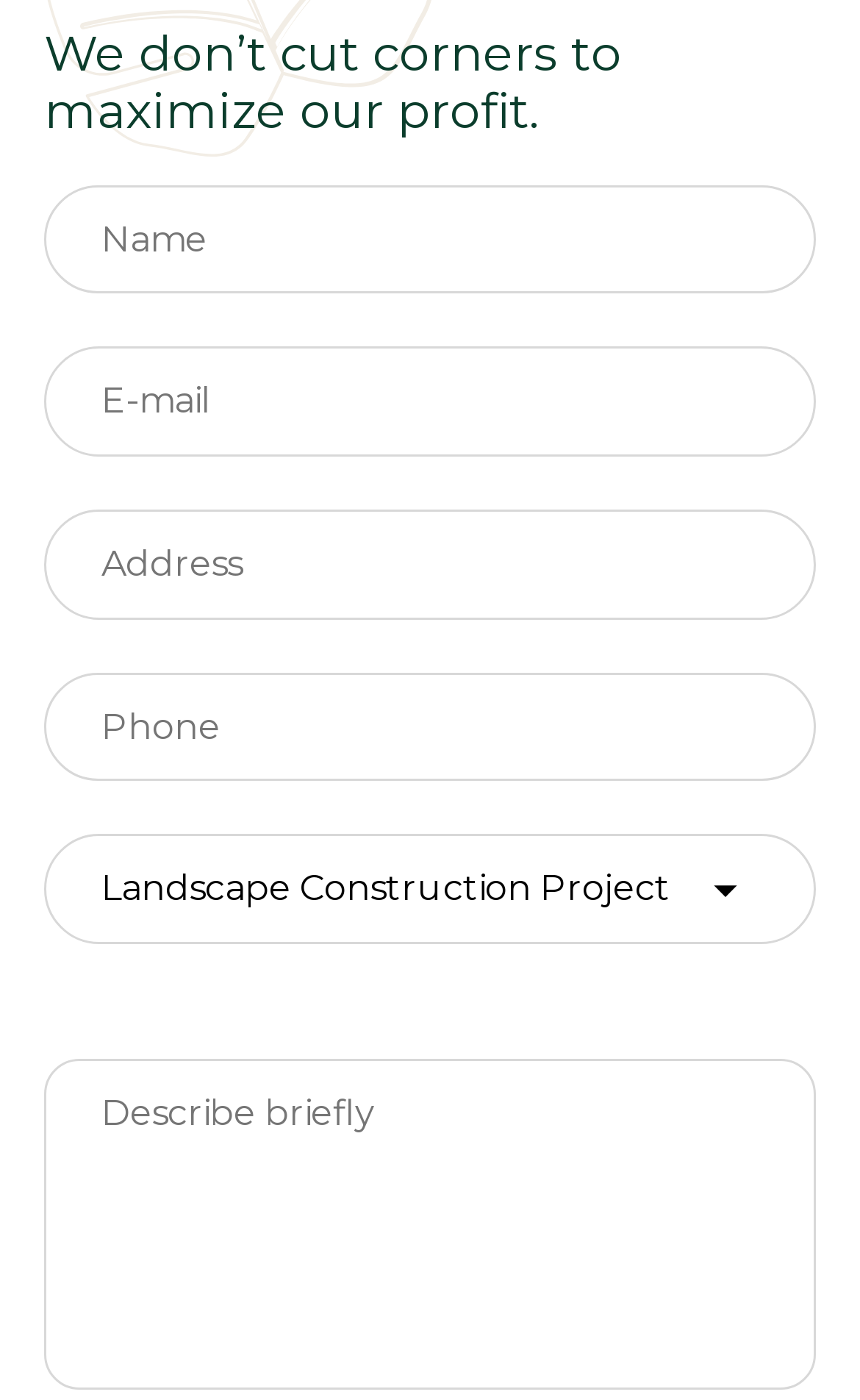Provide the bounding box coordinates for the UI element described in this sentence: "aria-describedby="nf-error-26" name="address" placeholder="Address"". The coordinates should be four float values between 0 and 1, i.e., [left, top, right, bottom].

[0.051, 0.364, 0.949, 0.442]